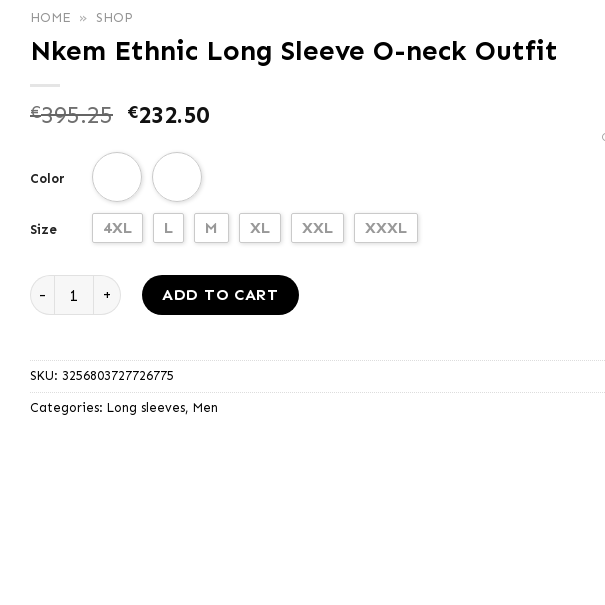What is the range of available sizes?
Look at the image and construct a detailed response to the question.

The range of available sizes can be found in the caption, which mentions that the size selection includes sizes ranging from 4XL to XXXL.